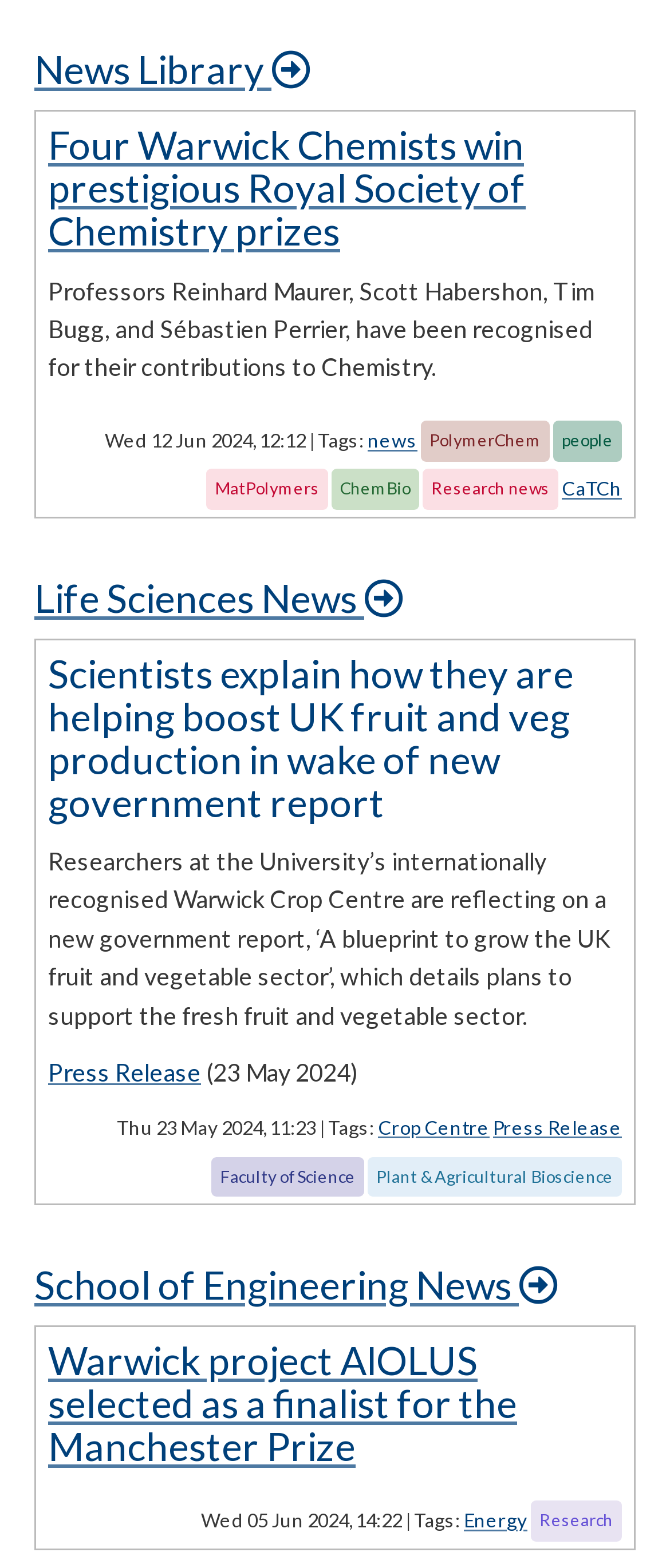Please determine the bounding box coordinates of the area that needs to be clicked to complete this task: 'View press release about Scientists explaining how they are helping boost UK fruit and veg production'. The coordinates must be four float numbers between 0 and 1, formatted as [left, top, right, bottom].

[0.072, 0.675, 0.3, 0.693]